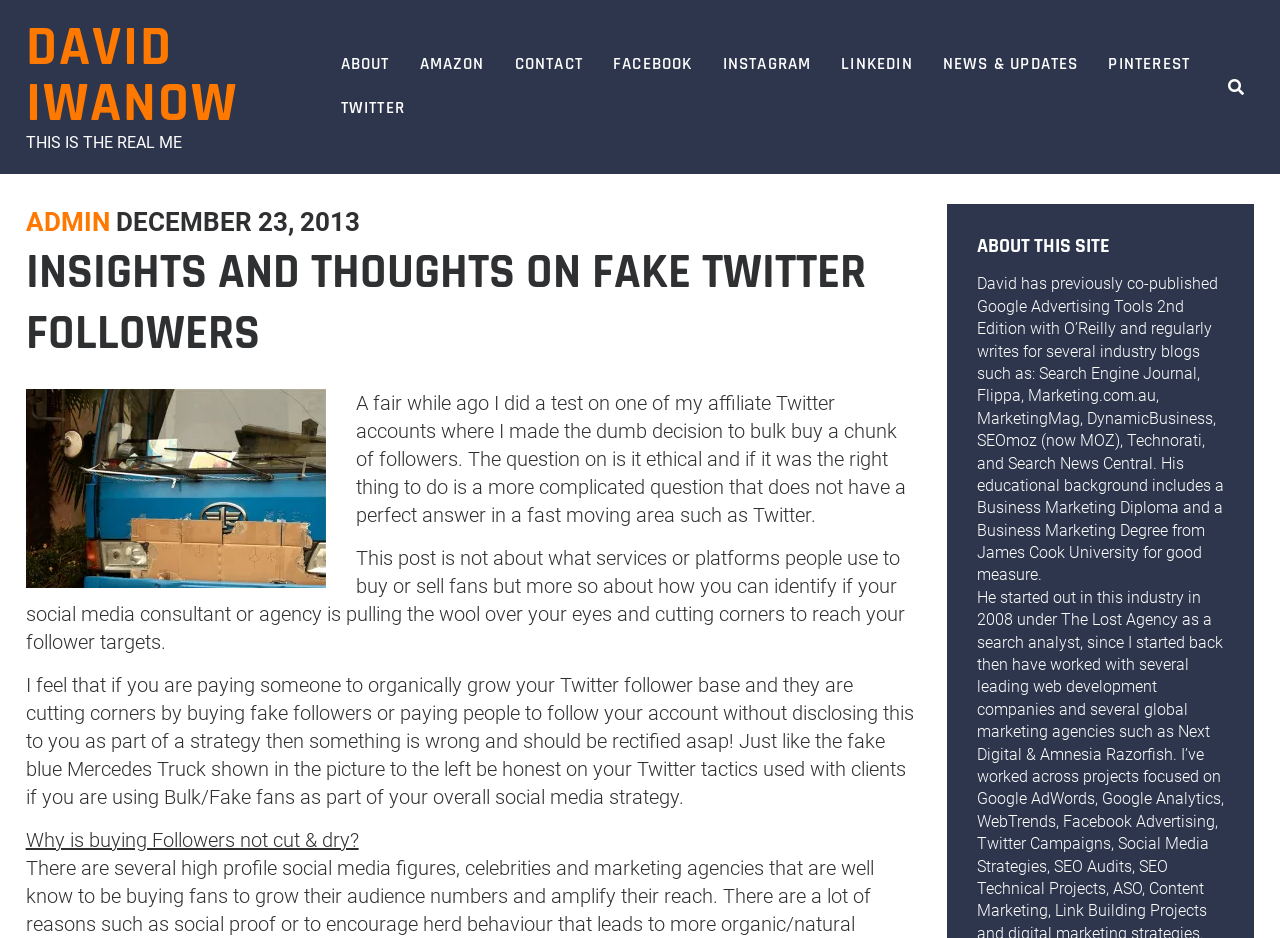Locate the bounding box coordinates of the clickable area needed to fulfill the instruction: "view linkedin profile".

[0.646, 0.046, 0.725, 0.093]